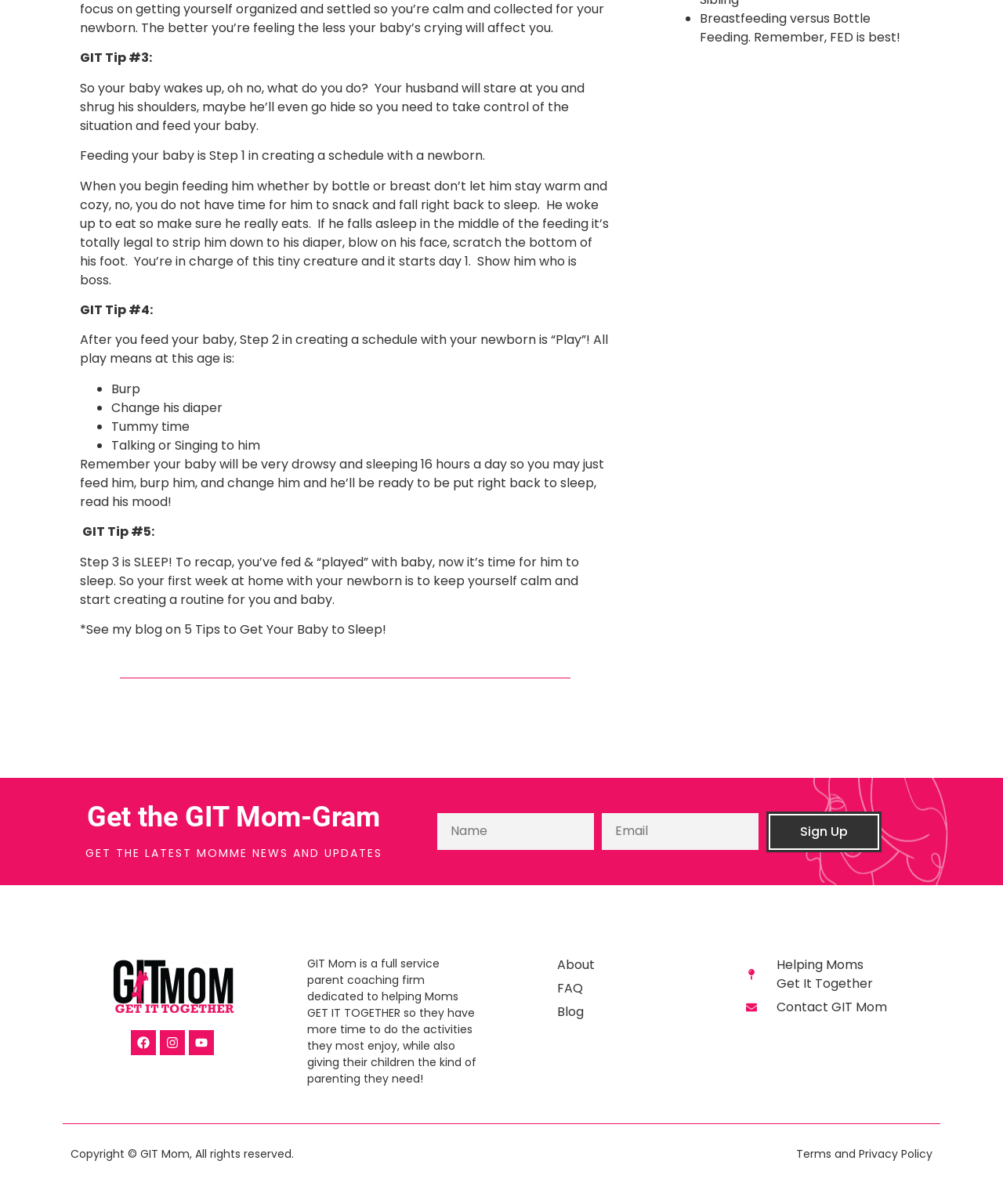Please specify the bounding box coordinates of the element that should be clicked to execute the given instruction: 'Visit the Facebook page'. Ensure the coordinates are four float numbers between 0 and 1, expressed as [left, top, right, bottom].

[0.13, 0.856, 0.155, 0.876]